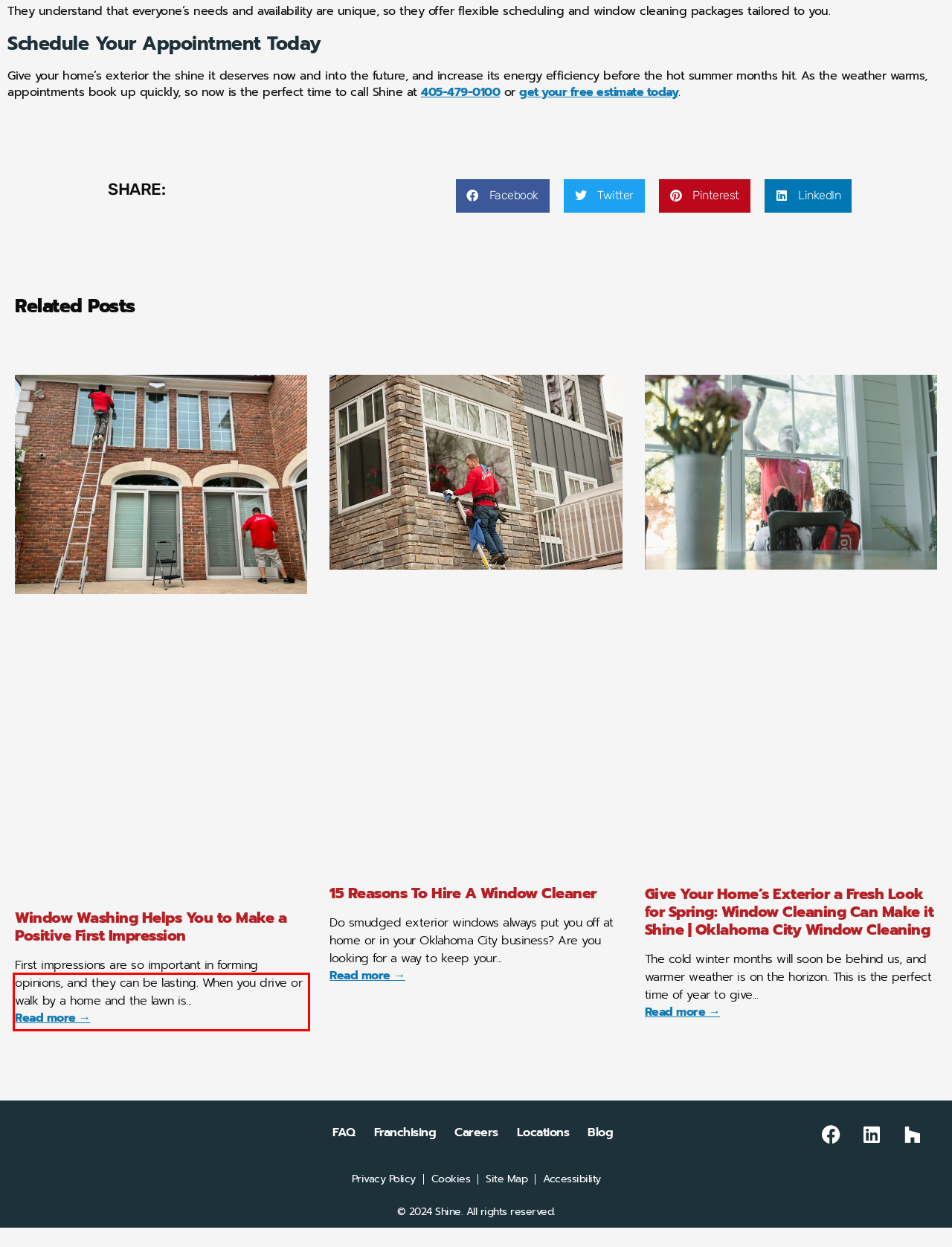You have a screenshot of a webpage with a UI element highlighted by a red bounding box. Use OCR to obtain the text within this highlighted area.

First impressions are so important in forming opinions, and they can be lasting. When you drive or walk by a home and the lawn is